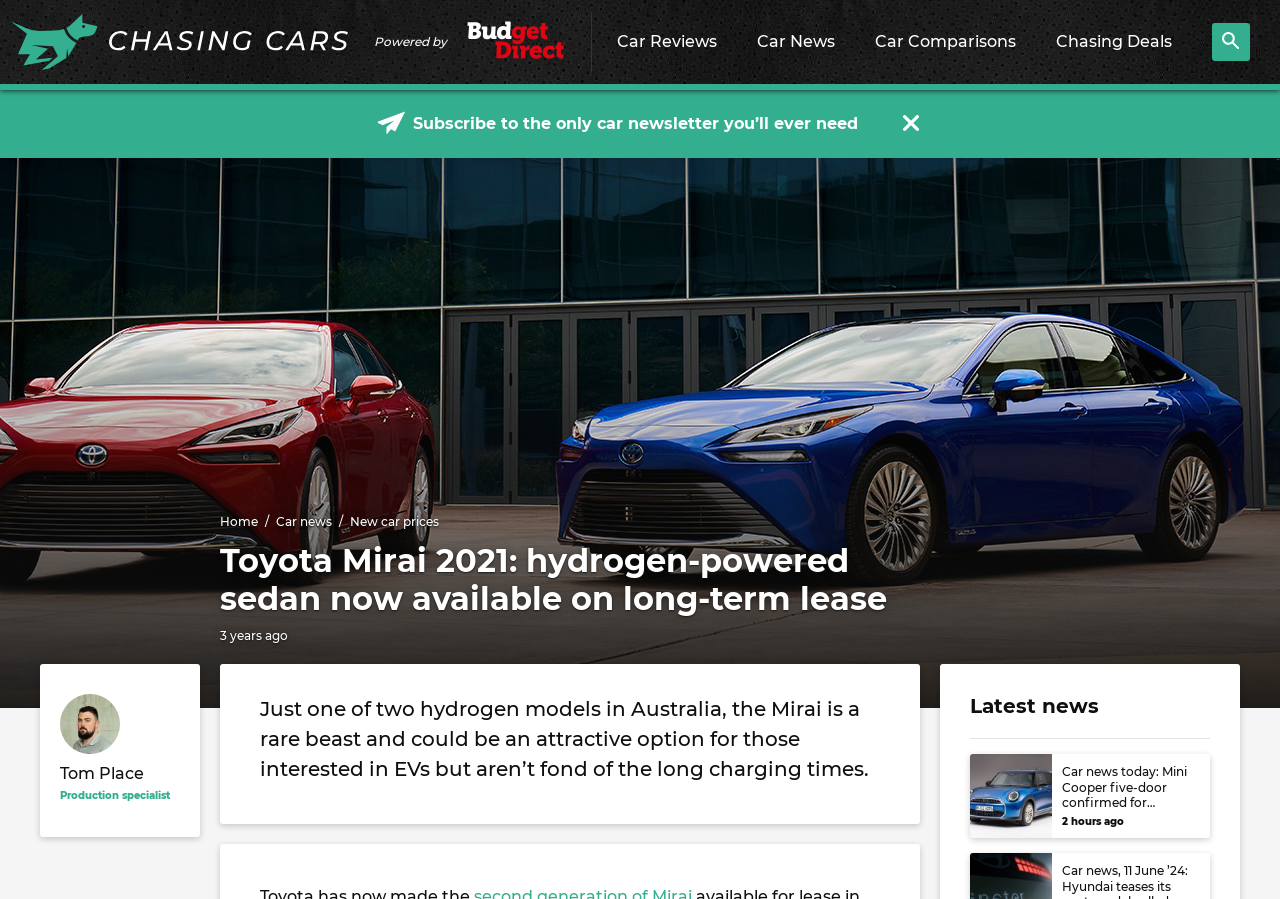Explain the features and main sections of the webpage comprehensively.

The webpage is about the Toyota Mirai 2021, a hydrogen-powered sedan available on long-term lease. At the top, there is a header section with a logo of "Chasing Cars" on the left, accompanied by a link to the website. On the right side of the header, there are links to "Car Reviews", "Car News", "Car Comparisons", and "Chasing Deals". 

Below the header, there is a section with a "Powered by" label, followed by a link to "Budget Direct" with its logo. 

On the left side of the page, there is a sidebar with links to "Home", "Car news", and "New car prices". 

The main content of the page starts with a heading that reads "Toyota Mirai 2021: hydrogen-powered sedan now available on long-term lease". Below the heading, there is a text that says "3 years ago", indicating the publication date of the article. 

The article itself describes the Toyota Mirai as a rare beast in Australia, being one of only two hydrogen models available, and could be an attractive option for those interested in EVs but aren’t fond of the long charging times. 

On the right side of the article, there is a section labeled "Latest news" with a link to a news article titled "Car news today: Mini Cooper five-door confirmed for Australia, Tesla Model Y will not get facelift this year, and more – 12 June 2024". This article is accompanied by an image. 

Throughout the page, there are several images, including logos of "Chasing Cars" and "Budget Direct", as well as an image of a person, Tom Place Production specialist.